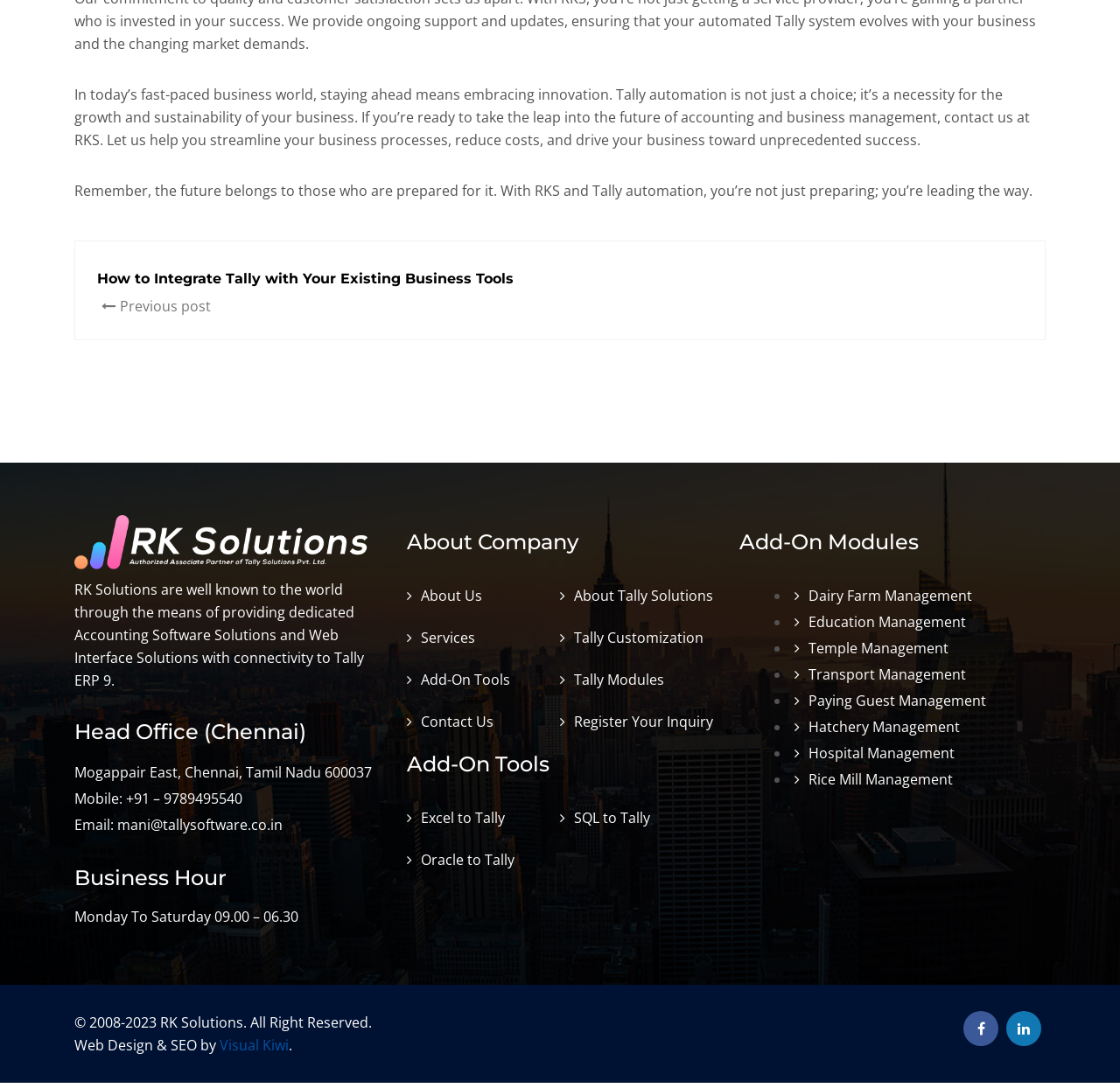What is the contact email of the company?
Respond to the question with a well-detailed and thorough answer.

I found the answer by looking at the section with the heading 'Head Office (Chennai)' and reading the contact email provided, which is 'mani@tallysoftware.co.in'.